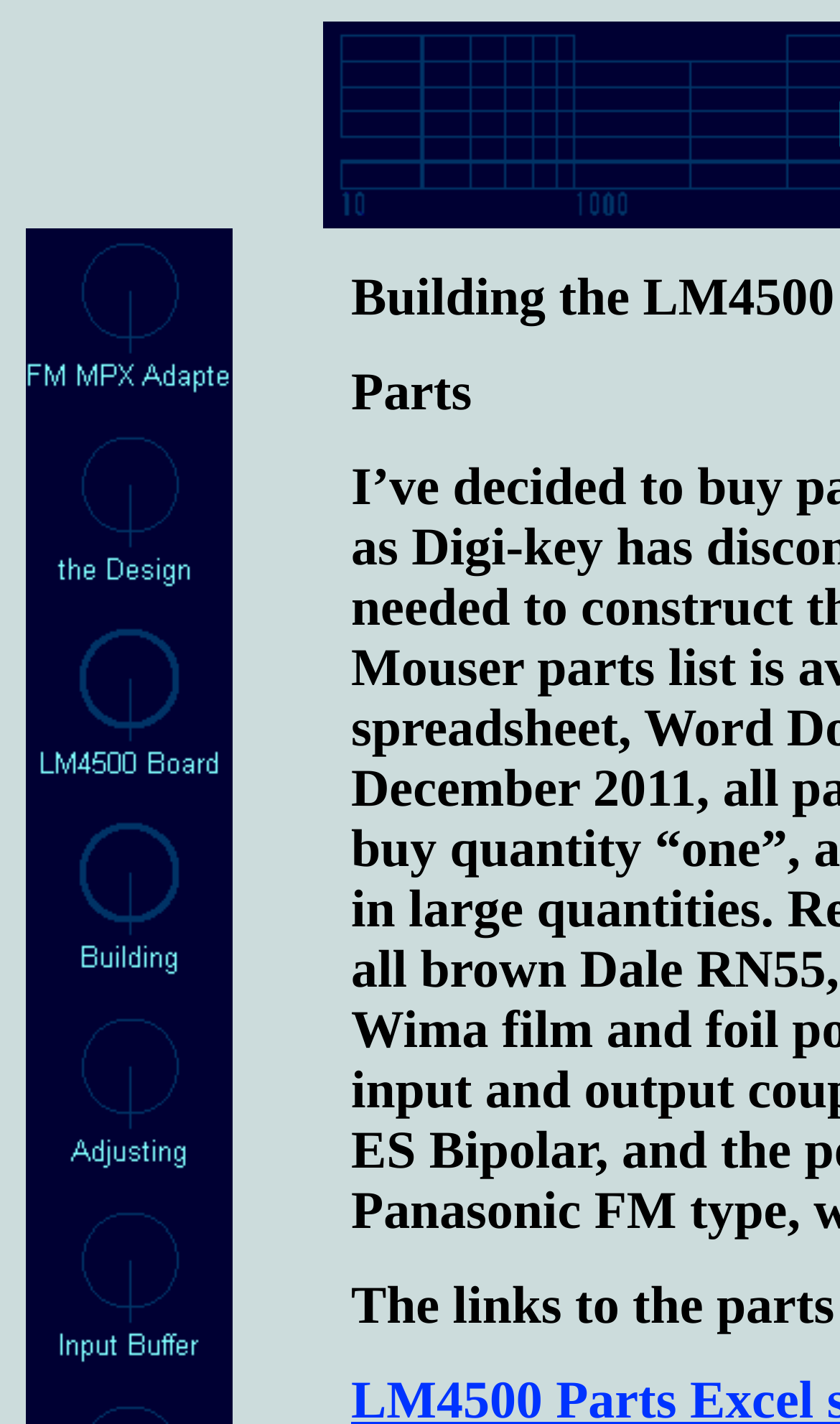Use a single word or phrase to answer the question: 
What is the common theme among the list items?

Building-related terms